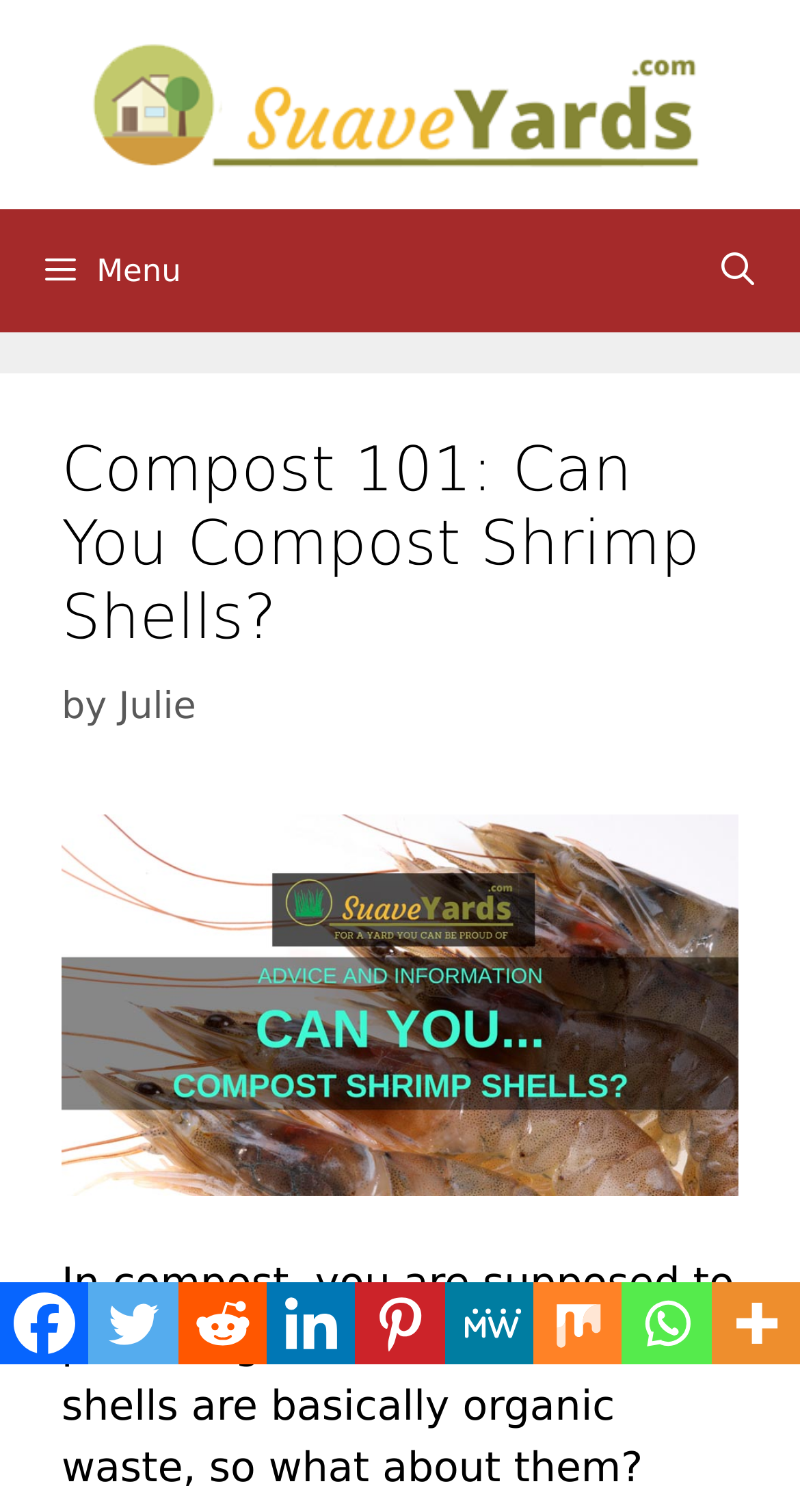Pinpoint the bounding box coordinates of the clickable area needed to execute the instruction: "Open the search bar". The coordinates should be specified as four float numbers between 0 and 1, i.e., [left, top, right, bottom].

[0.845, 0.138, 1.0, 0.22]